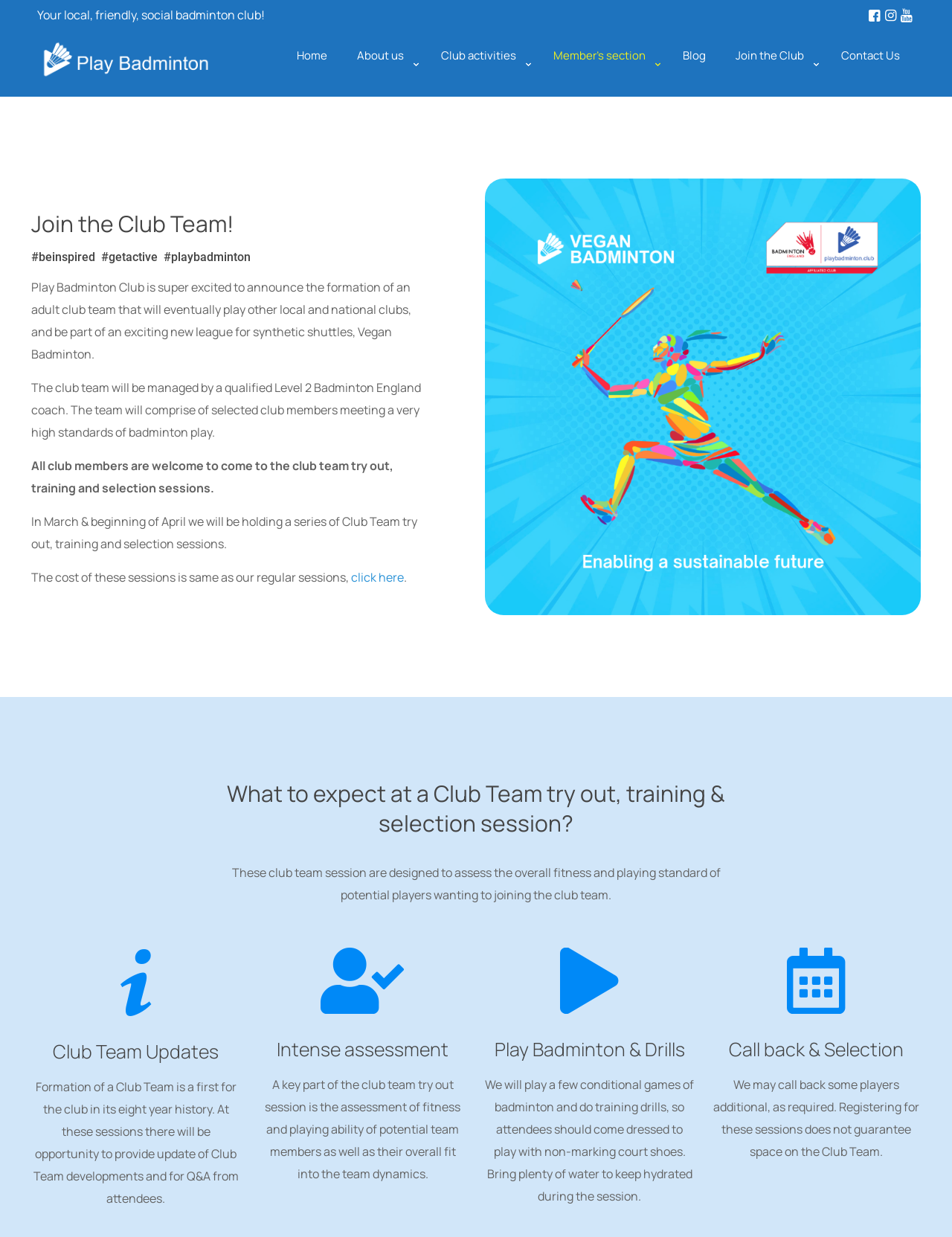Highlight the bounding box coordinates of the region I should click on to meet the following instruction: "Click the 'Contact Us' link".

[0.868, 0.024, 0.961, 0.066]